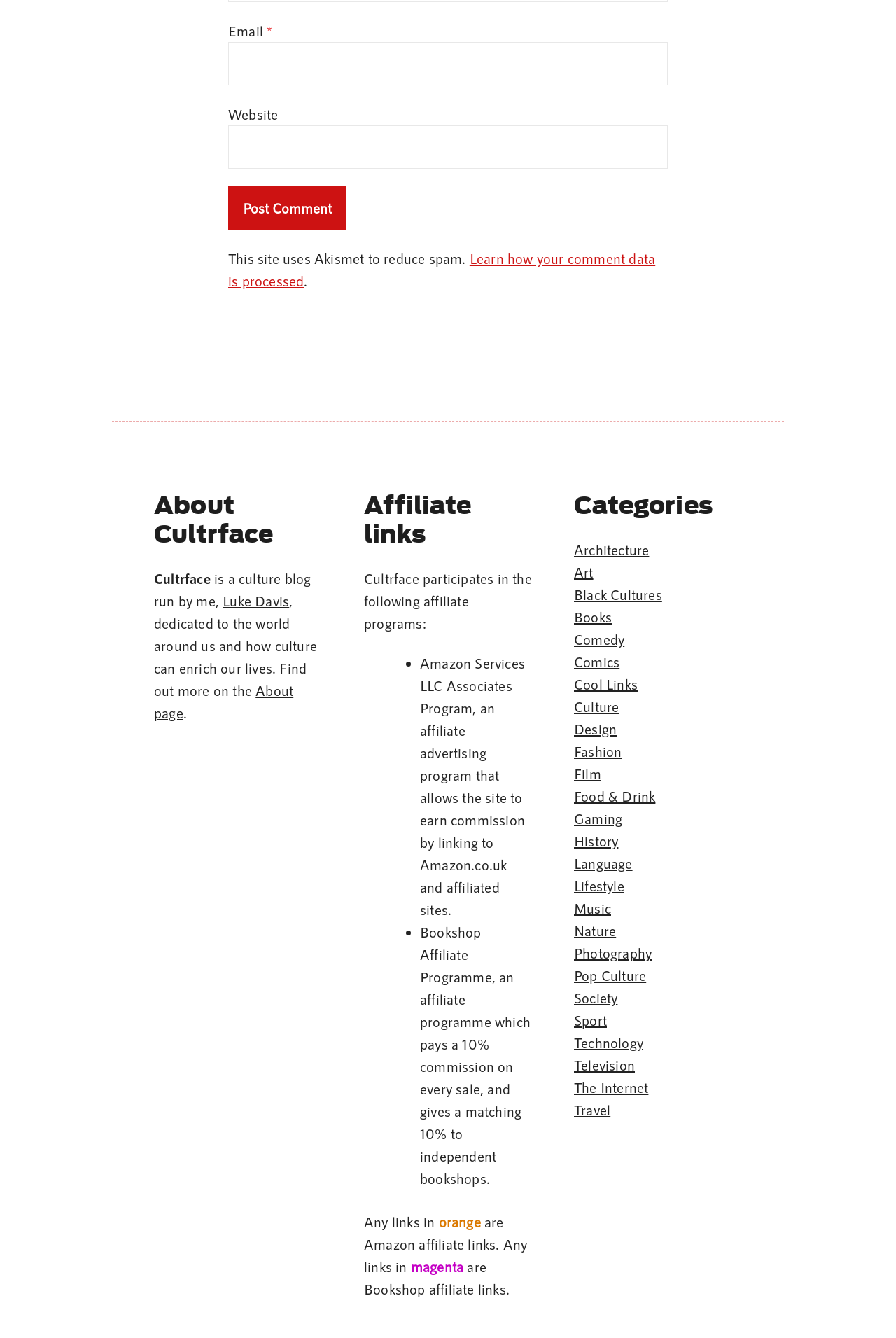What is the color of the affiliate links?
Make sure to answer the question with a detailed and comprehensive explanation.

According to the webpage, any links in orange are Amazon affiliate links, and any links in magenta are Bookshop affiliate links.